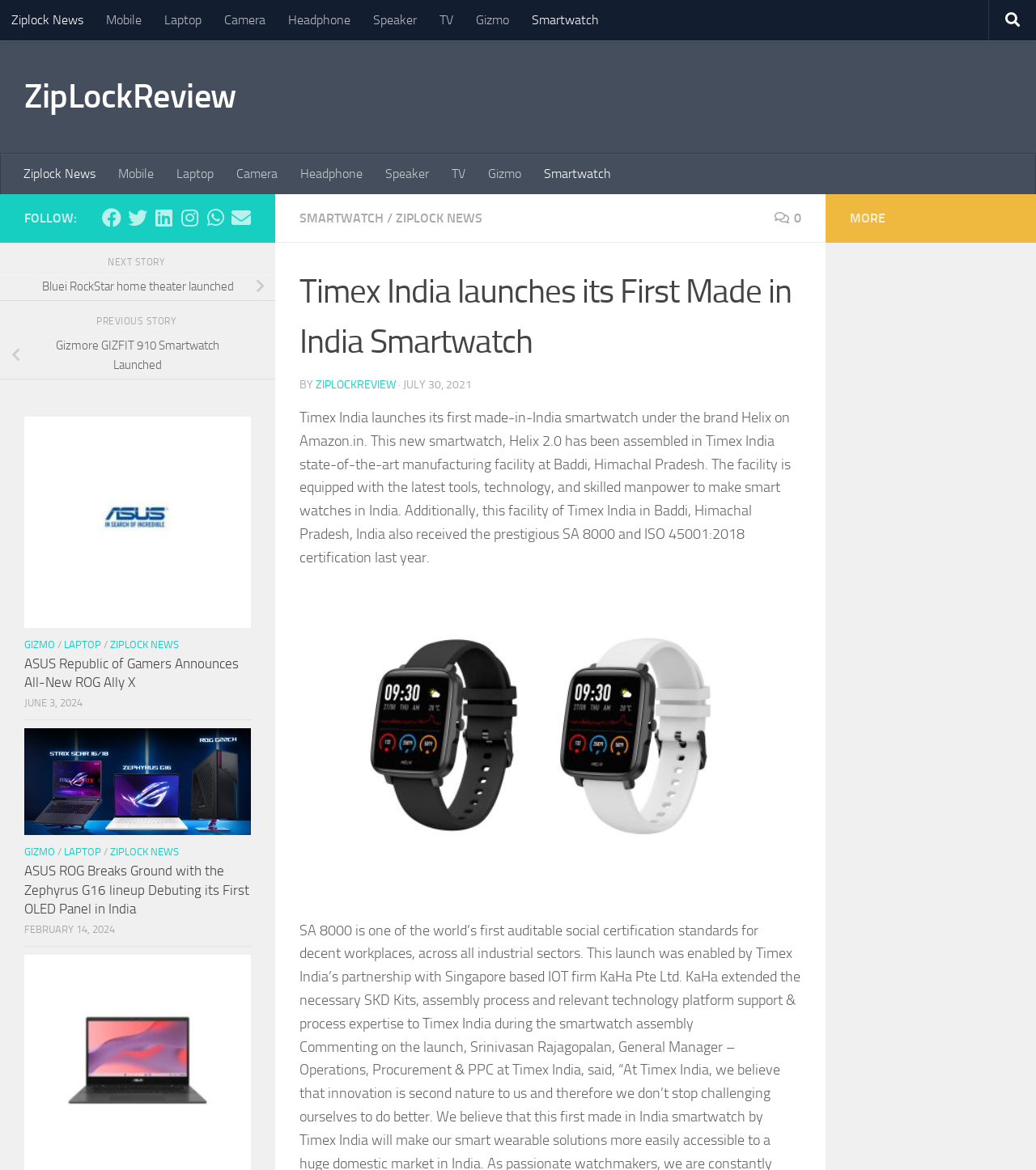Given the description: "Ziplock News", determine the bounding box coordinates of the UI element. The coordinates should be formatted as four float numbers between 0 and 1, [left, top, right, bottom].

[0.0, 0.0, 0.091, 0.035]